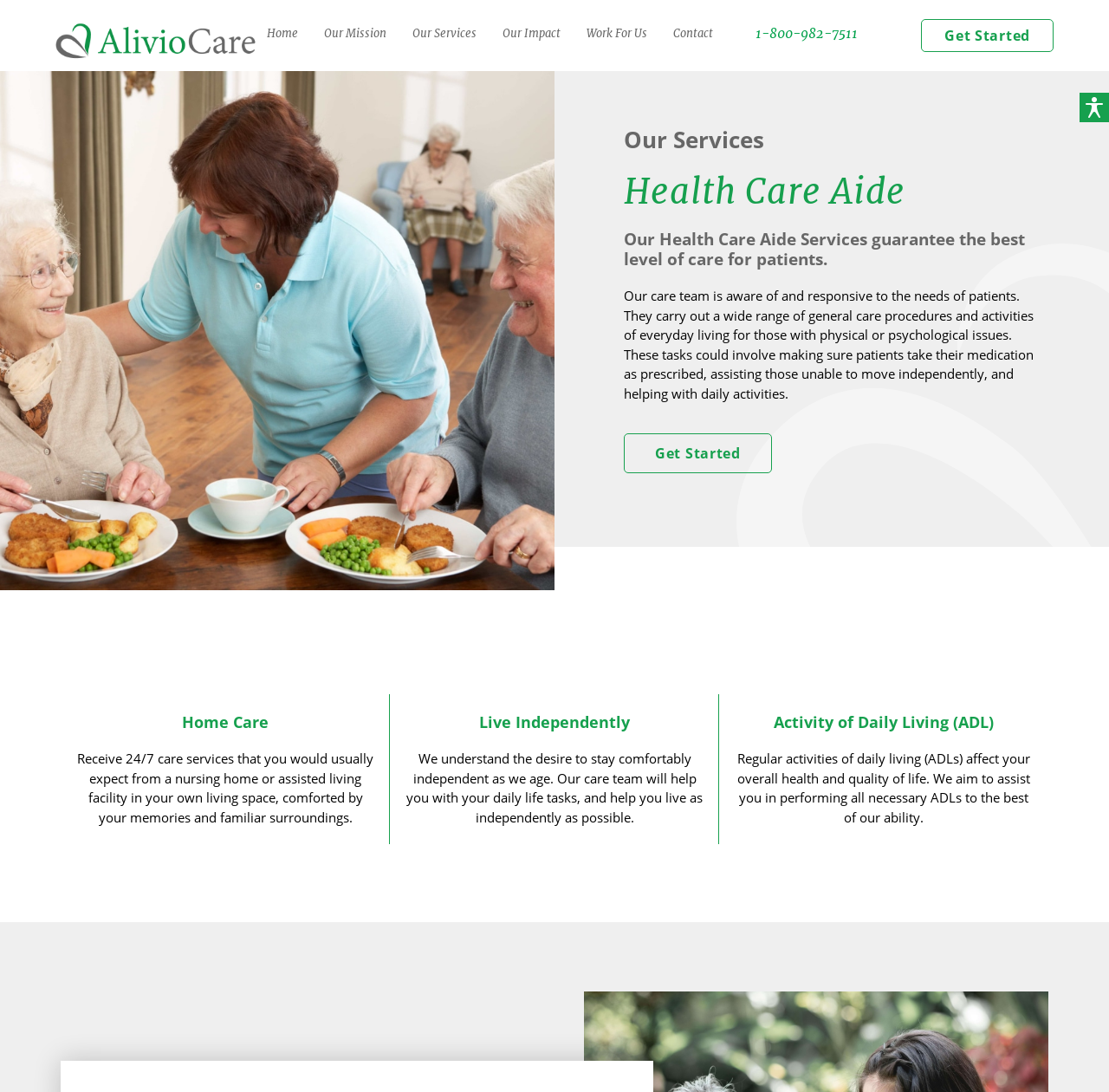Pinpoint the bounding box coordinates for the area that should be clicked to perform the following instruction: "Explore the 'Insights' page".

None